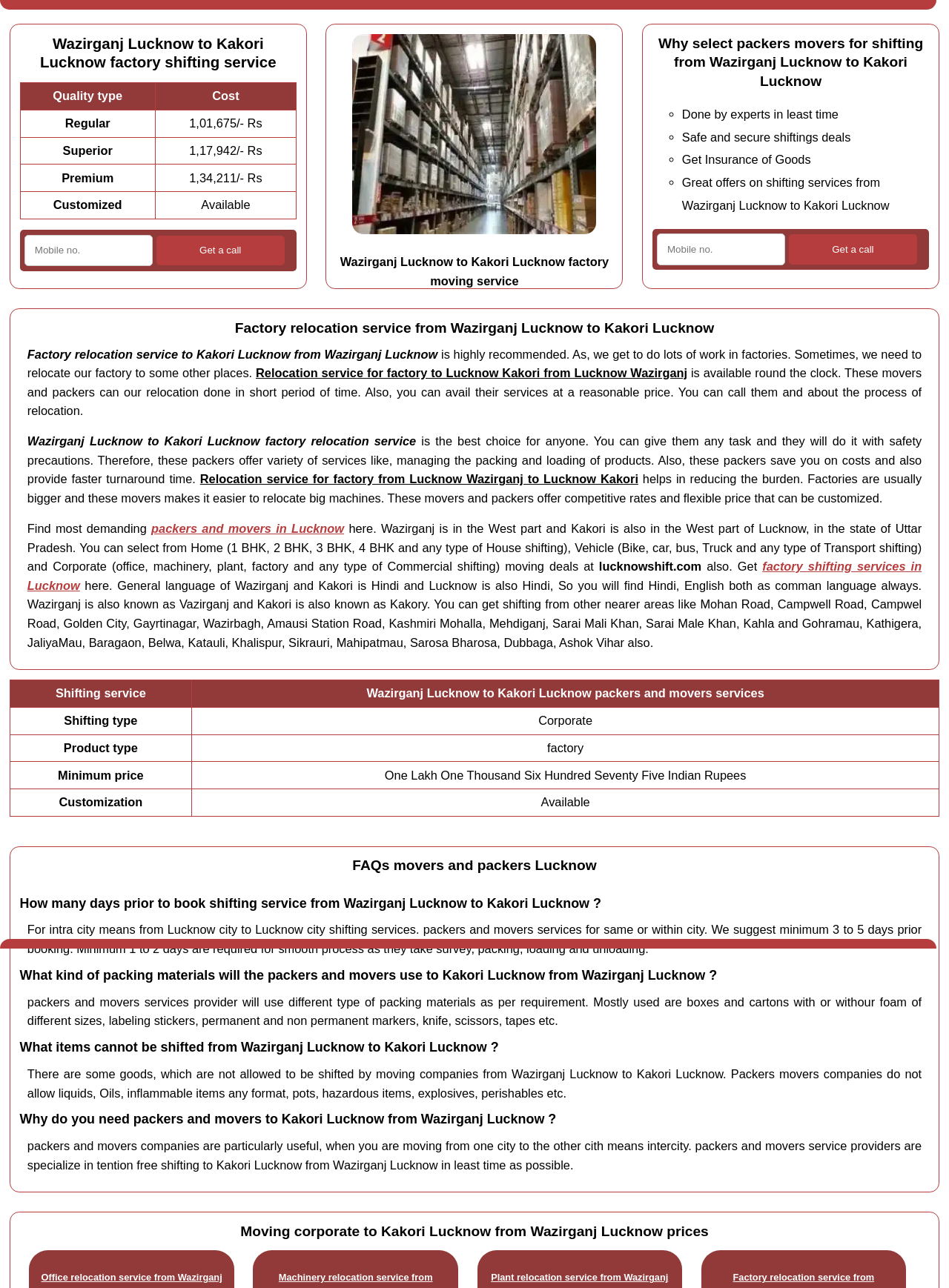What type of relocation service is available from Wazirganj Lucknow to Kakori Lucknow? Look at the image and give a one-word or short phrase answer.

Factory relocation service